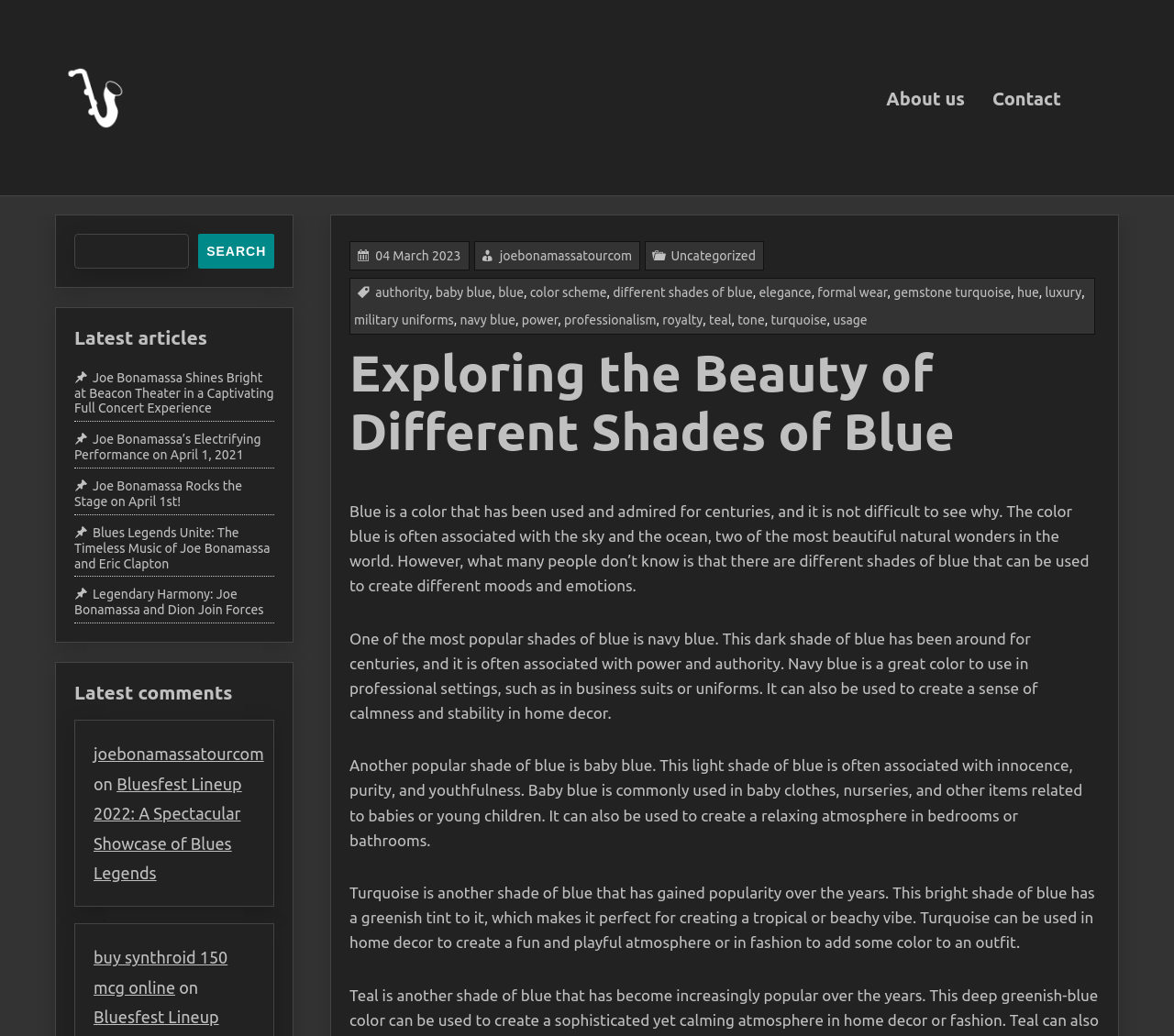Could you indicate the bounding box coordinates of the region to click in order to complete this instruction: "Play track 01. The First Song Of The Rest Of Your Life".

None